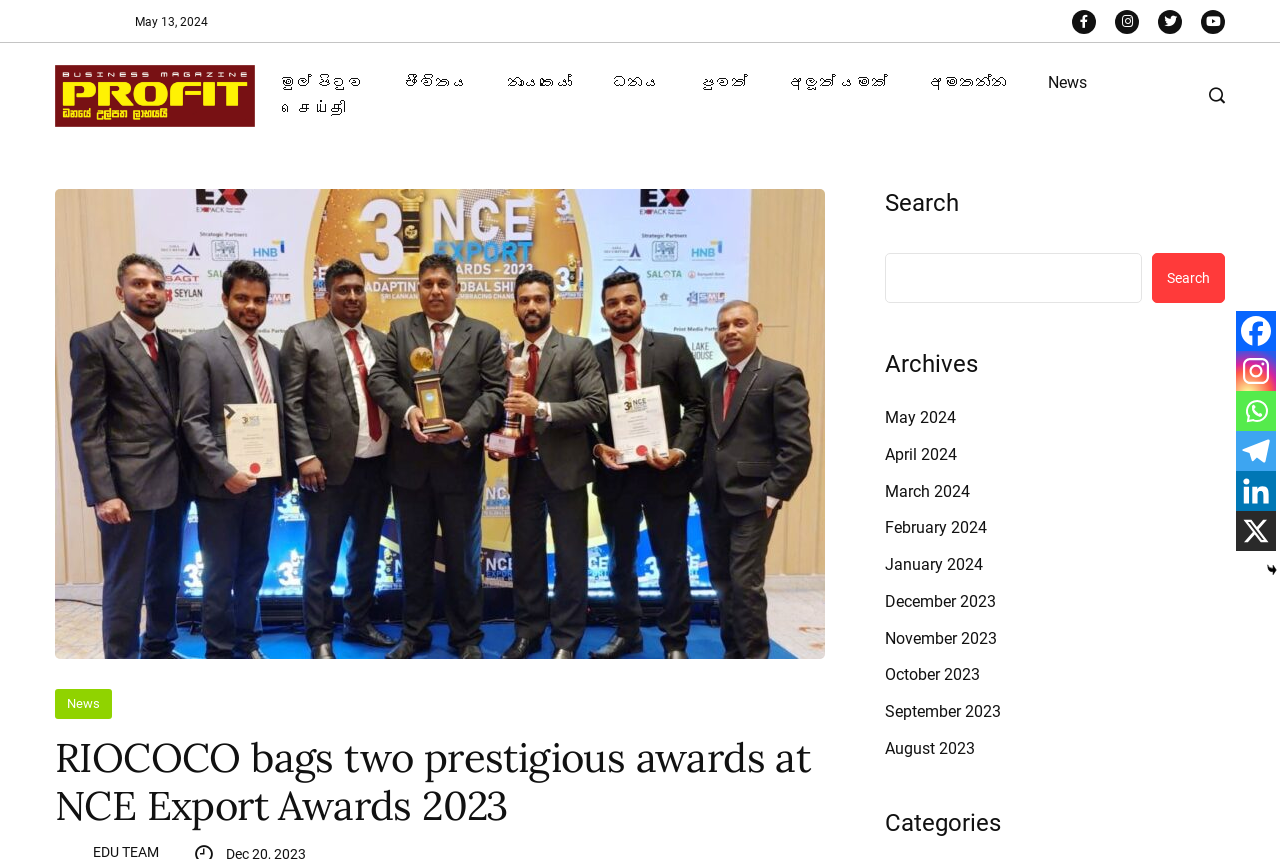Based on the image, please elaborate on the answer to the following question:
What is the name of the magazine?

The name of the magazine can be found at the top of the webpage, where it says 'Profit Magazine' in a link element, accompanied by an image of the magazine's logo.